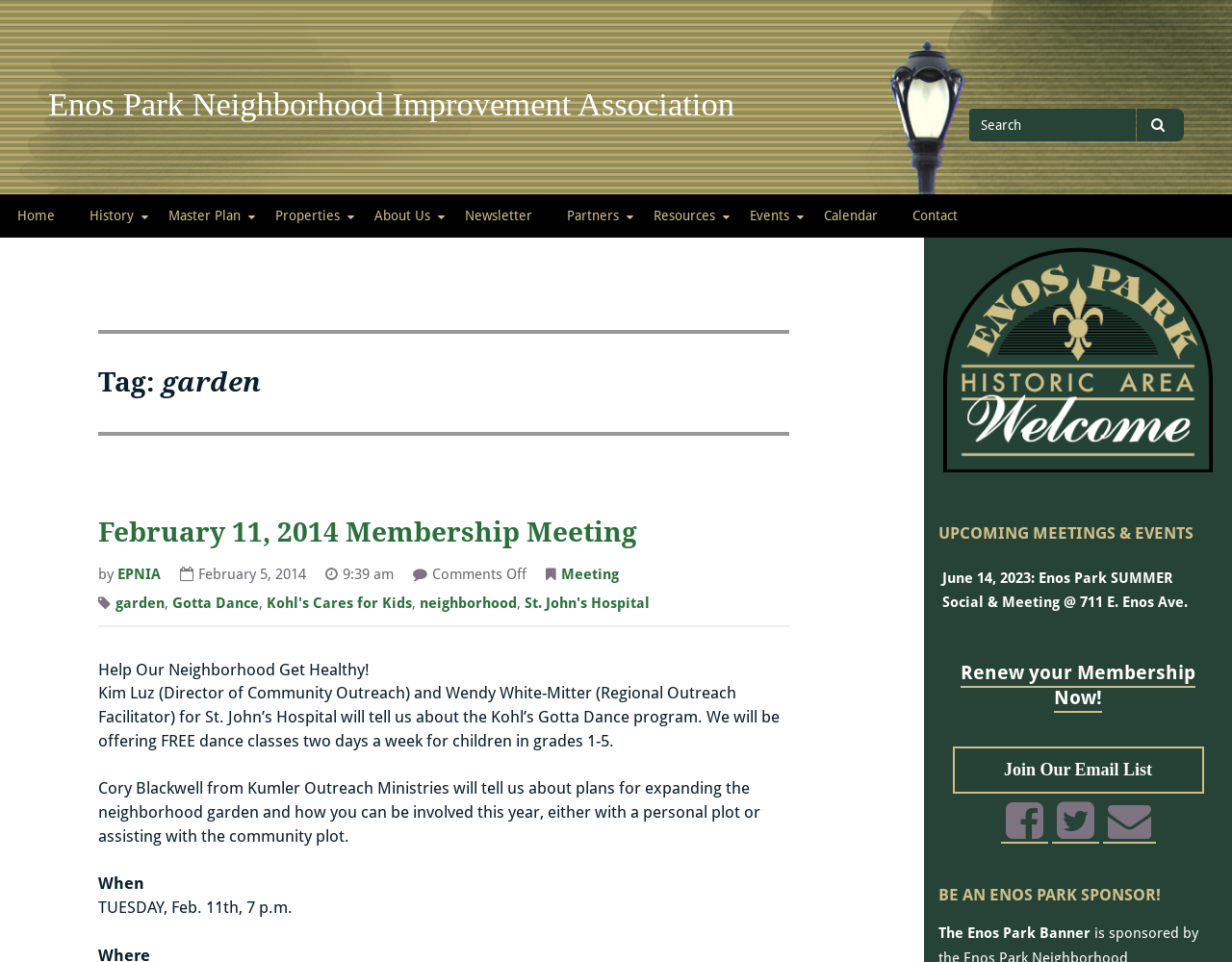What is the topic of the meeting on February 11, 2014?
Look at the image and answer the question with a single word or phrase.

garden and Kohl's Gotta Dance program